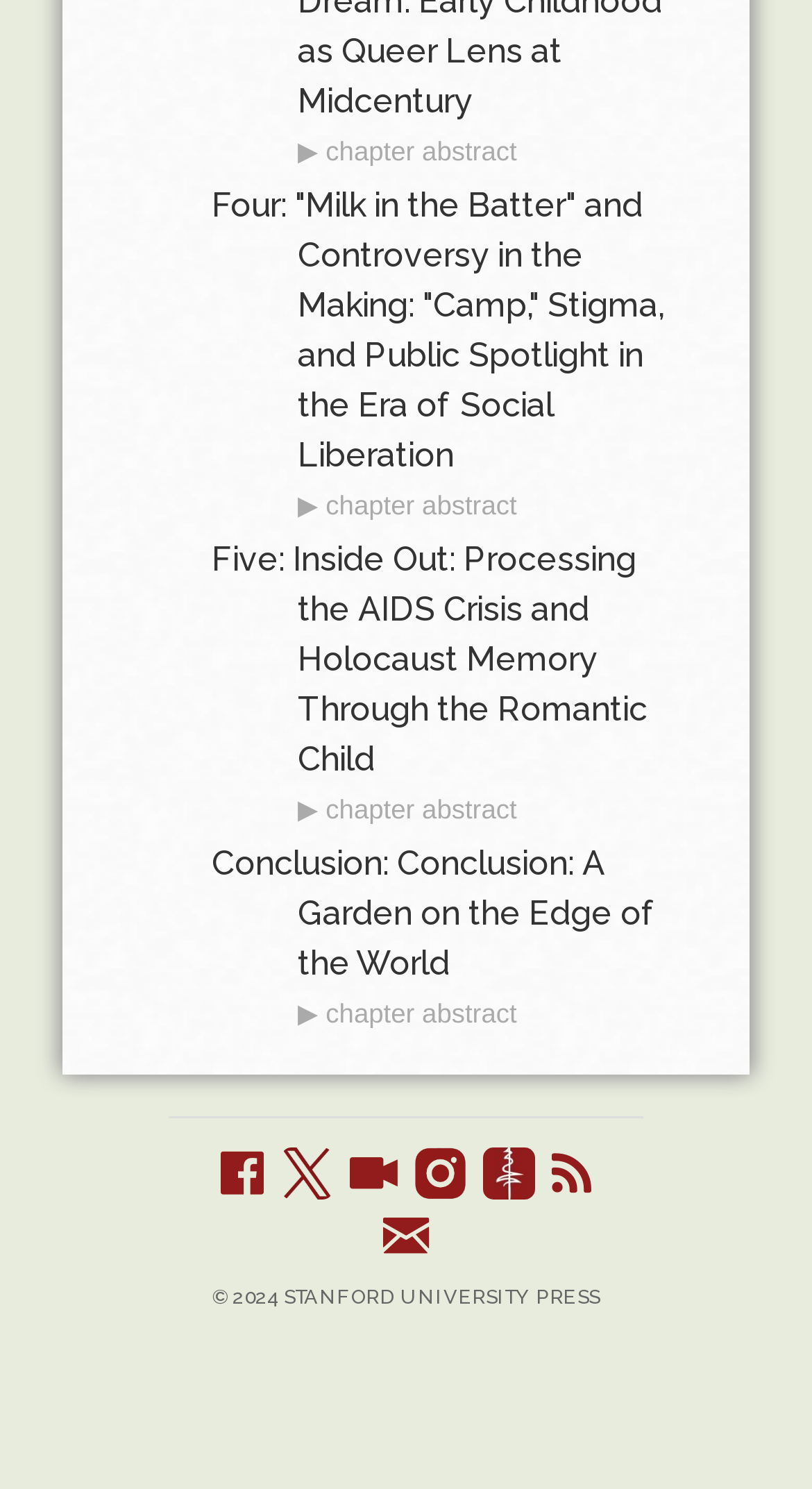Use one word or a short phrase to answer the question provided: 
What is the title of the last chapter?

Conclusion